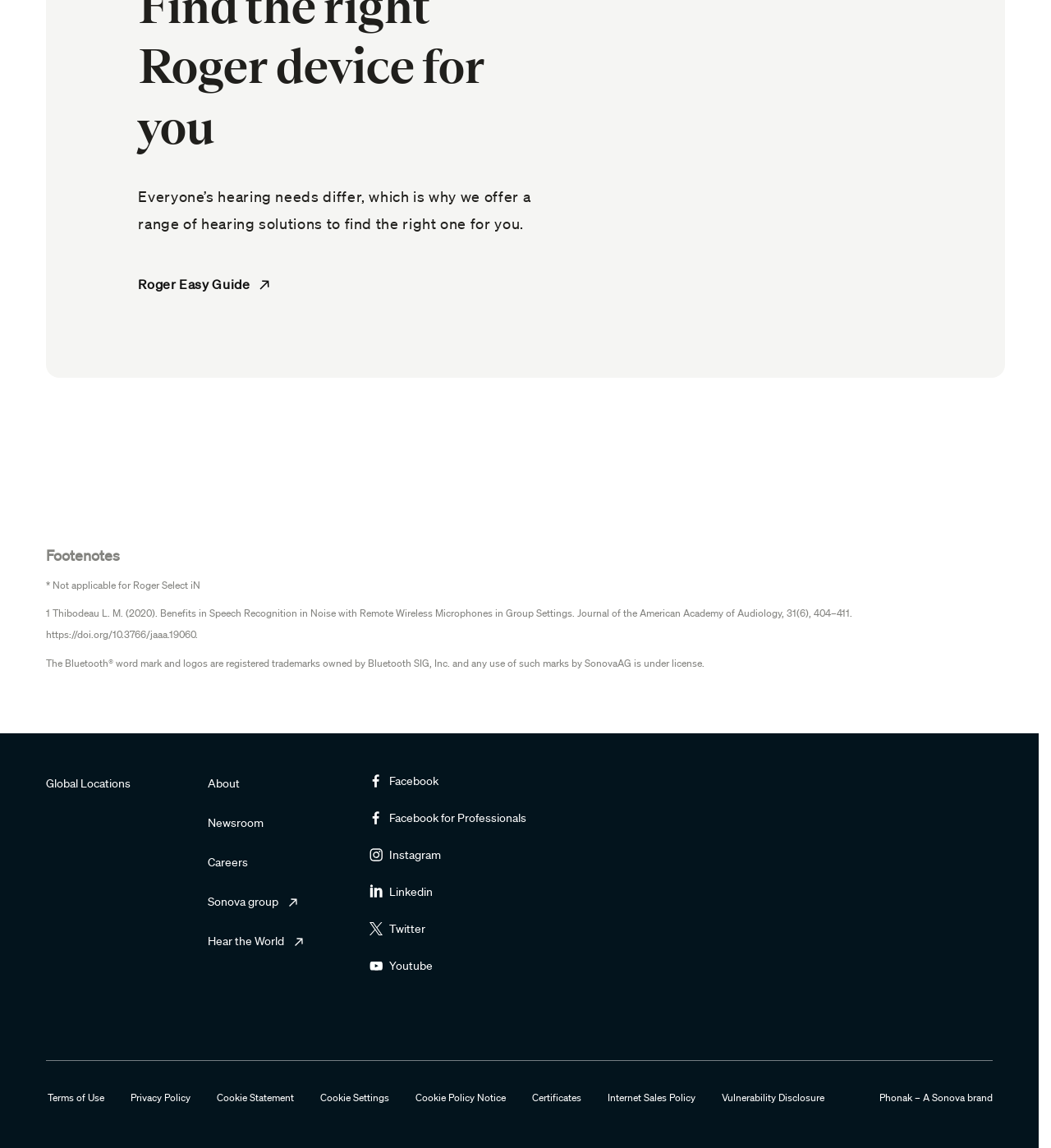Provide a short answer to the following question with just one word or phrase: How many links are present in the footer section?

9